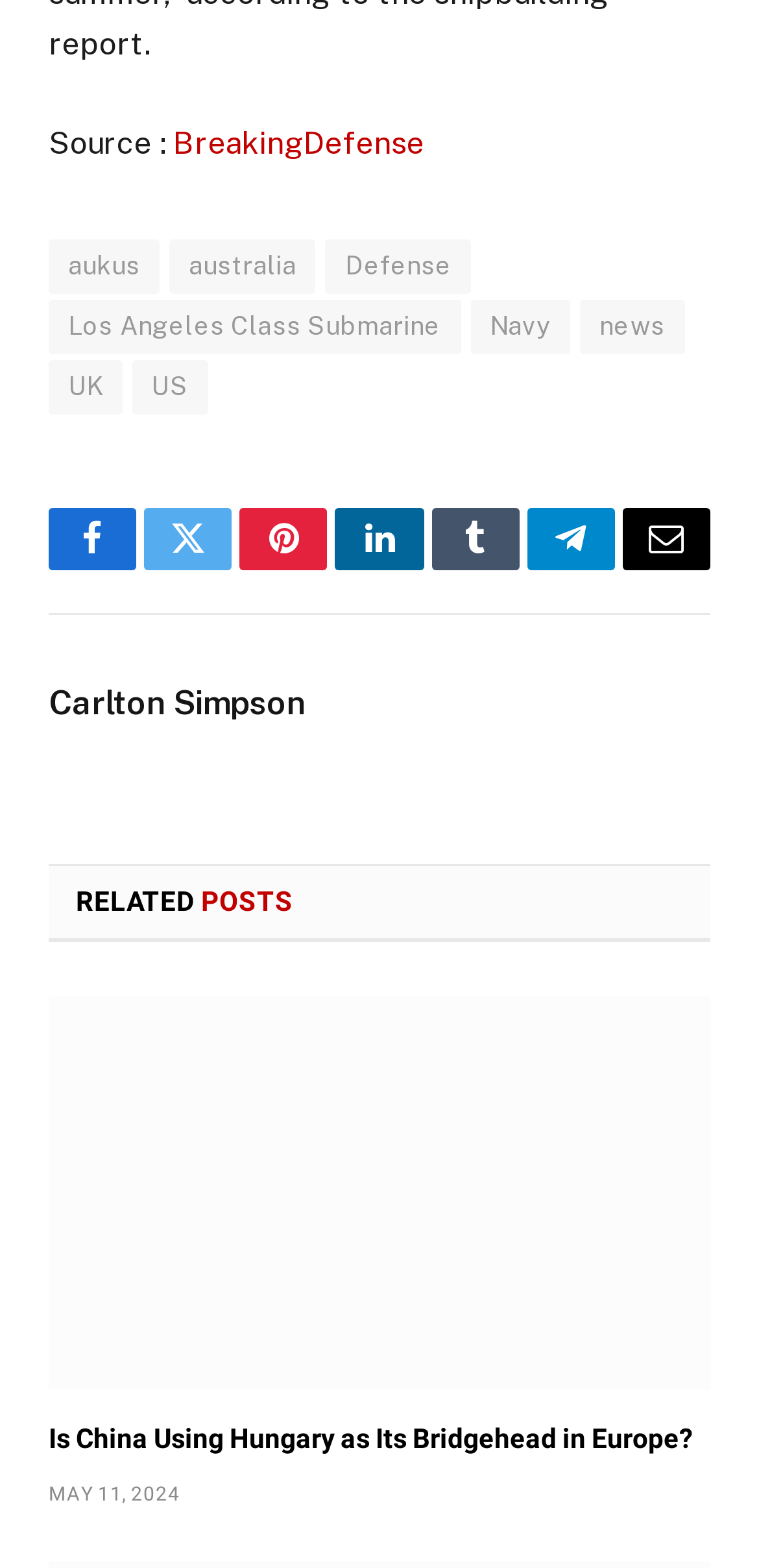Determine the bounding box coordinates for the HTML element described here: "Menu".

None